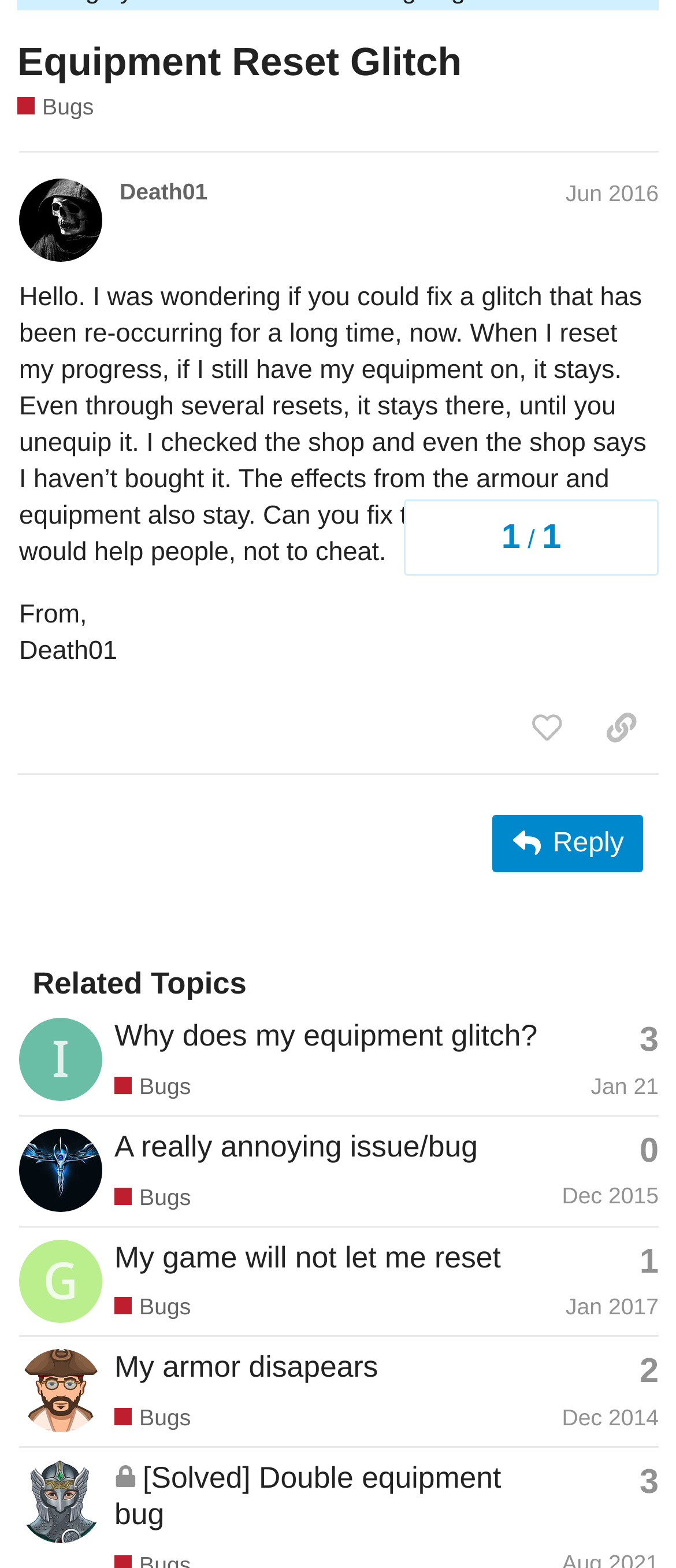Identify the bounding box coordinates for the UI element that matches this description: "Why does my equipment glitch?".

[0.169, 0.649, 0.795, 0.671]